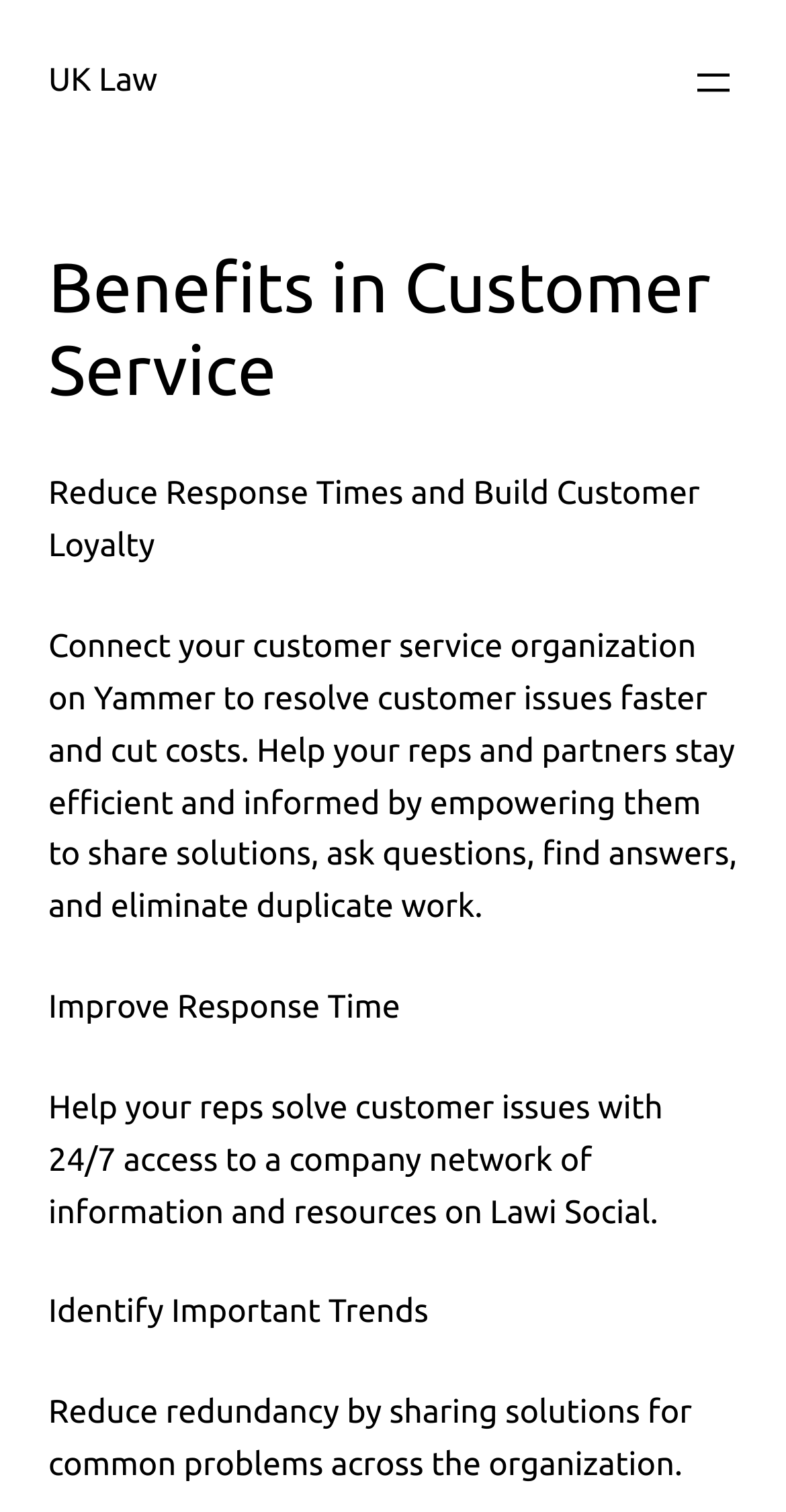Identify the bounding box for the element characterized by the following description: "aria-label="Open menu"".

[0.877, 0.038, 0.938, 0.07]